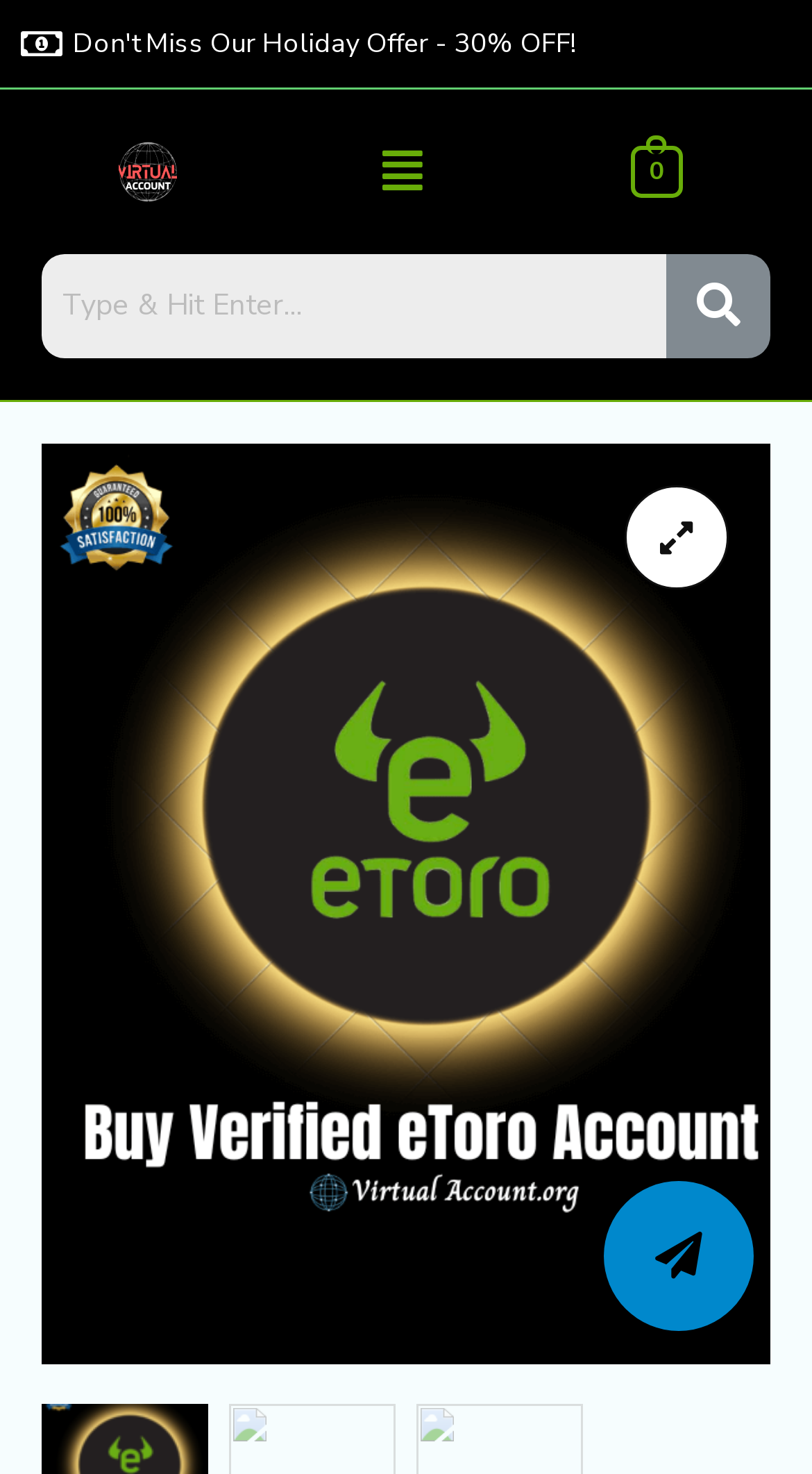What is the logo of the website?
Using the image as a reference, answer the question in detail.

The logo of the website is 'default-logo' which is an image located at the top left corner of the webpage, as indicated by the bounding box coordinates [0.146, 0.096, 0.219, 0.137] and the OCR text 'default-logo'.